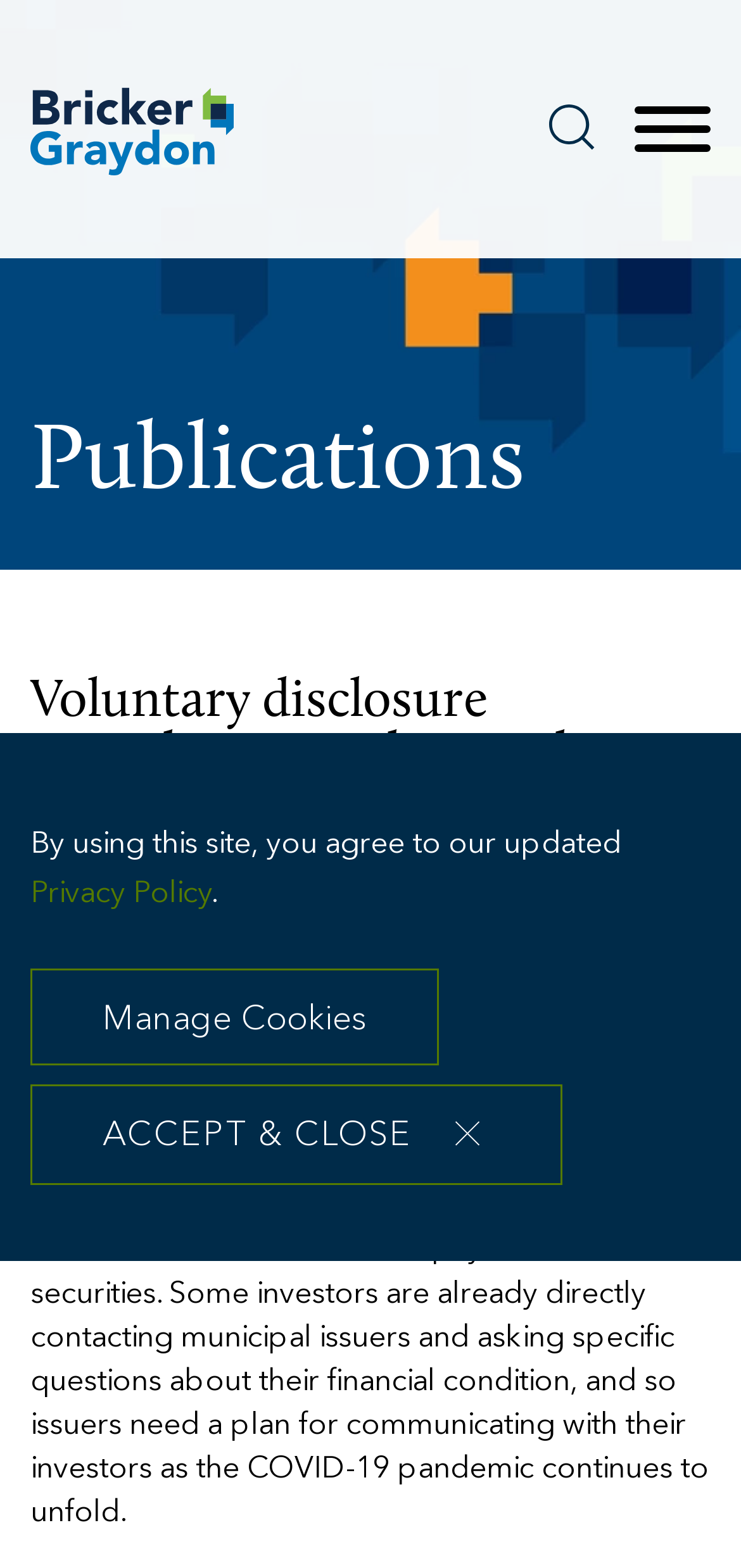Find the bounding box coordinates for the area that should be clicked to accomplish the instruction: "Read the article".

[0.041, 0.431, 0.959, 0.533]